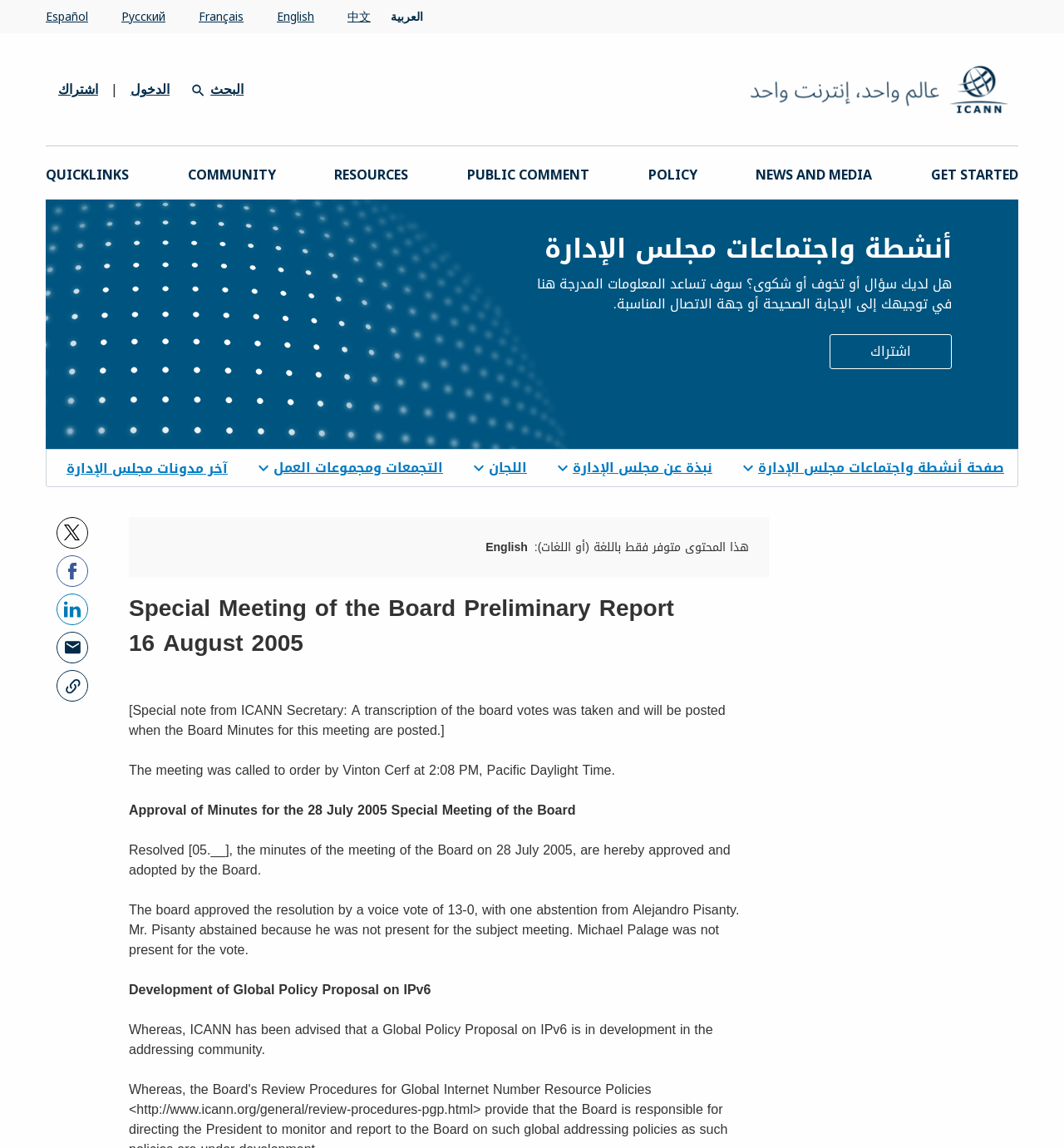Bounding box coordinates are specified in the format (top-left x, top-left y, bottom-right x, bottom-right y). All values are floating point numbers bounded between 0 and 1. Please provide the bounding box coordinate of the region this sentence describes: OK

[0.756, 0.891, 0.781, 0.908]